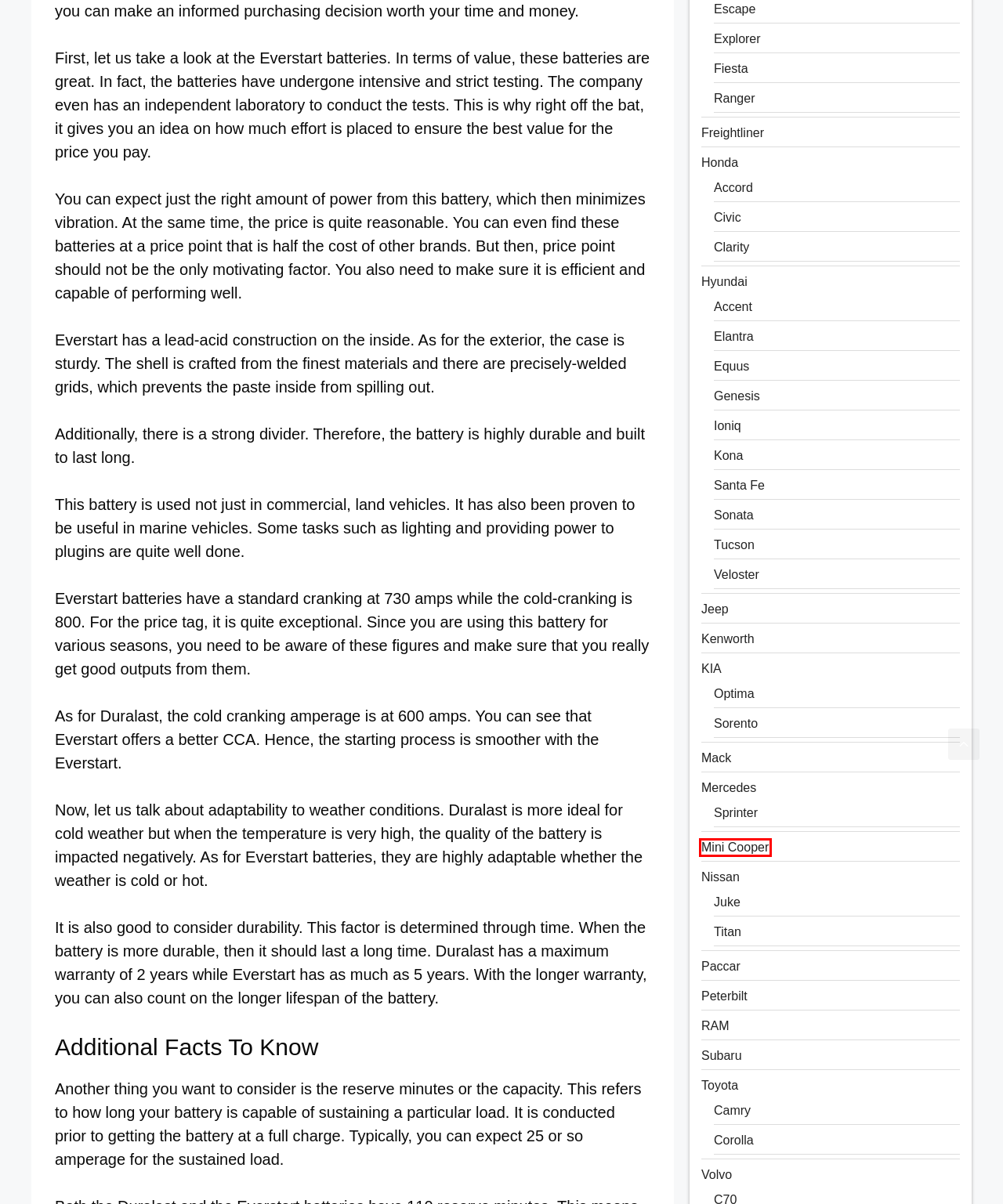Observe the provided screenshot of a webpage with a red bounding box around a specific UI element. Choose the webpage description that best fits the new webpage after you click on the highlighted element. These are your options:
A. Subaru - The Auto Insider
B. Equus - The Auto Insider
C. Sprinter - The Auto Insider
D. Escape - The Auto Insider
E. Nissan - The Auto Insider
F. Camry - The Auto Insider
G. Genesis - The Auto Insider
H. Mini Cooper - The Auto Insider

H